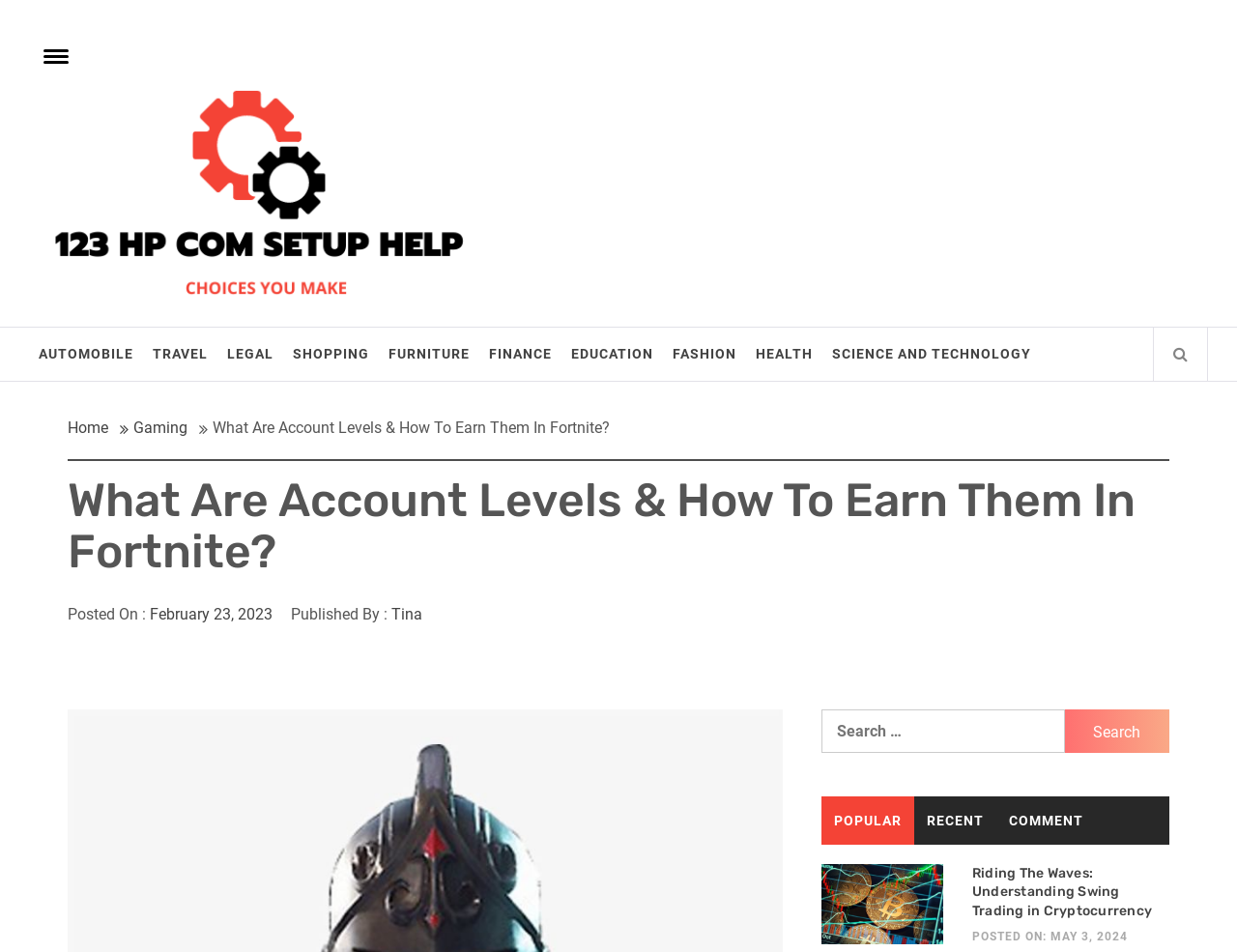Locate the coordinates of the bounding box for the clickable region that fulfills this instruction: "Read the article 'Riding The Waves: Understanding Swing Trading in Cryptocurrency'".

[0.786, 0.908, 0.931, 0.965]